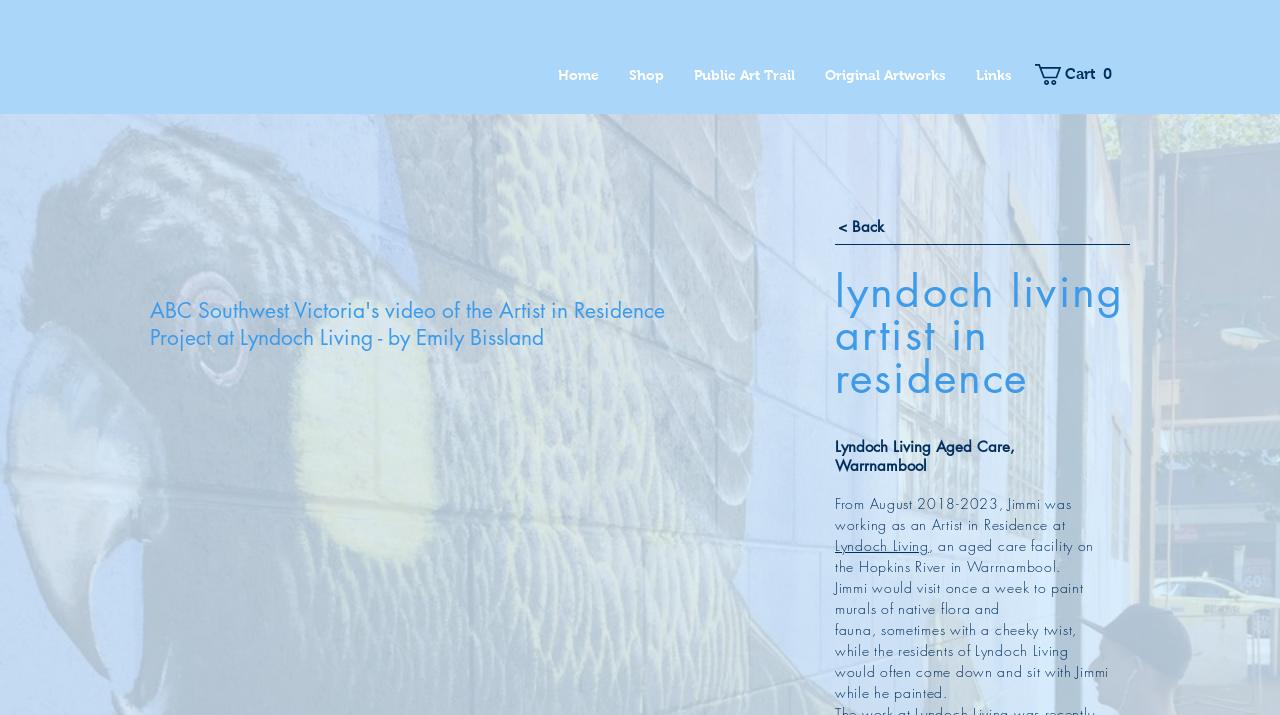Determine the bounding box coordinates of the section to be clicked to follow the instruction: "Go to Home page". The coordinates should be given as four float numbers between 0 and 1, formatted as [left, top, right, bottom].

[0.424, 0.07, 0.48, 0.14]